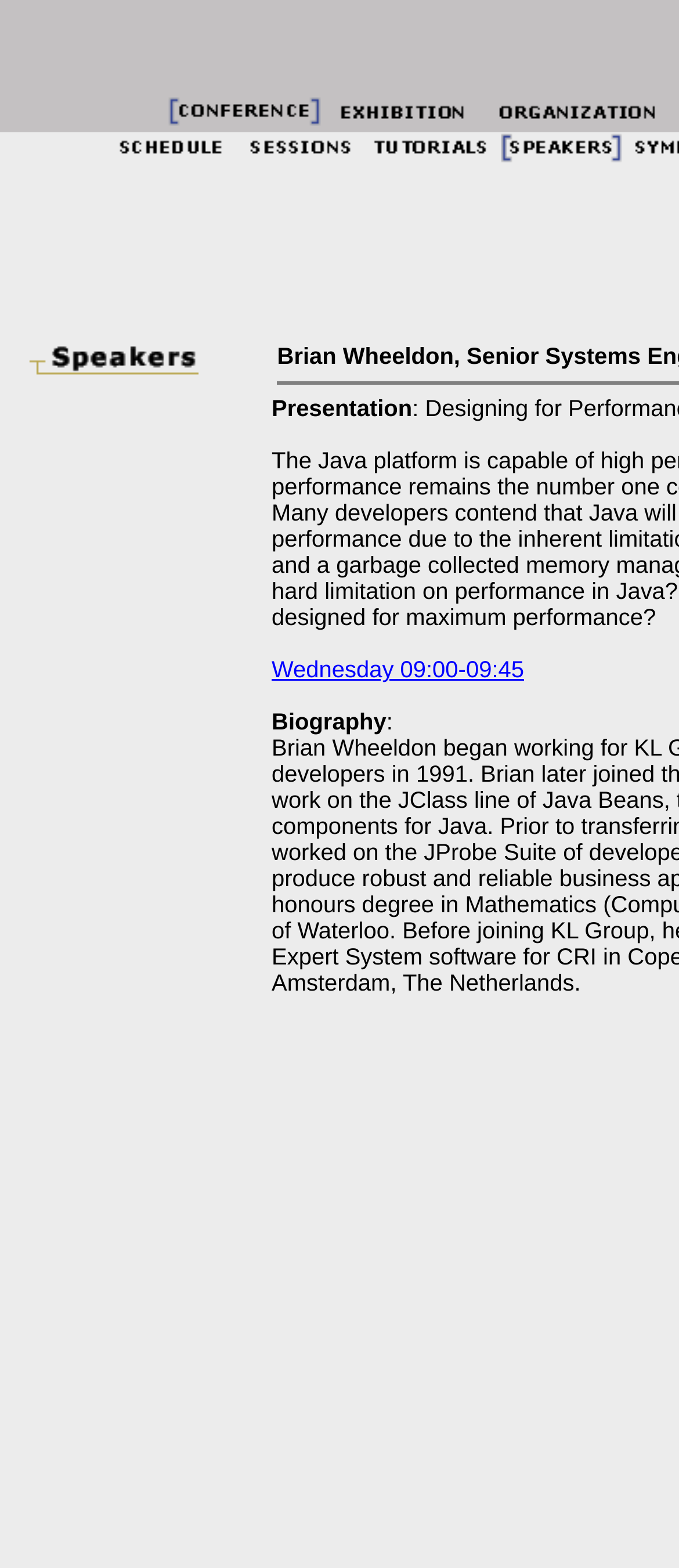Determine the bounding box coordinates of the element's region needed to click to follow the instruction: "click the Wednesday 09:00-09:45 link". Provide these coordinates as four float numbers between 0 and 1, formatted as [left, top, right, bottom].

[0.4, 0.419, 0.772, 0.436]